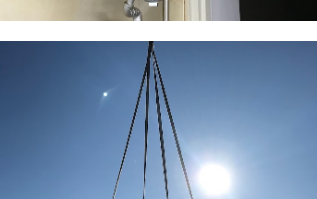Describe the image with as much detail as possible.

The image showcases a dramatic outdoor scene featuring a silhouetted structure against a clear blue sky. In the foreground, the focus is on several tall supporting cables extending upward, drawing the viewer's eye toward the bright sun positioned nearby. This composition highlights the contrast between the cables and the vibrant sky, capturing a sense of height and openness. This visual evokes themes of engineering and construction, likely related to commercial projects, emphasizing the tools and equipment used in such endeavors.